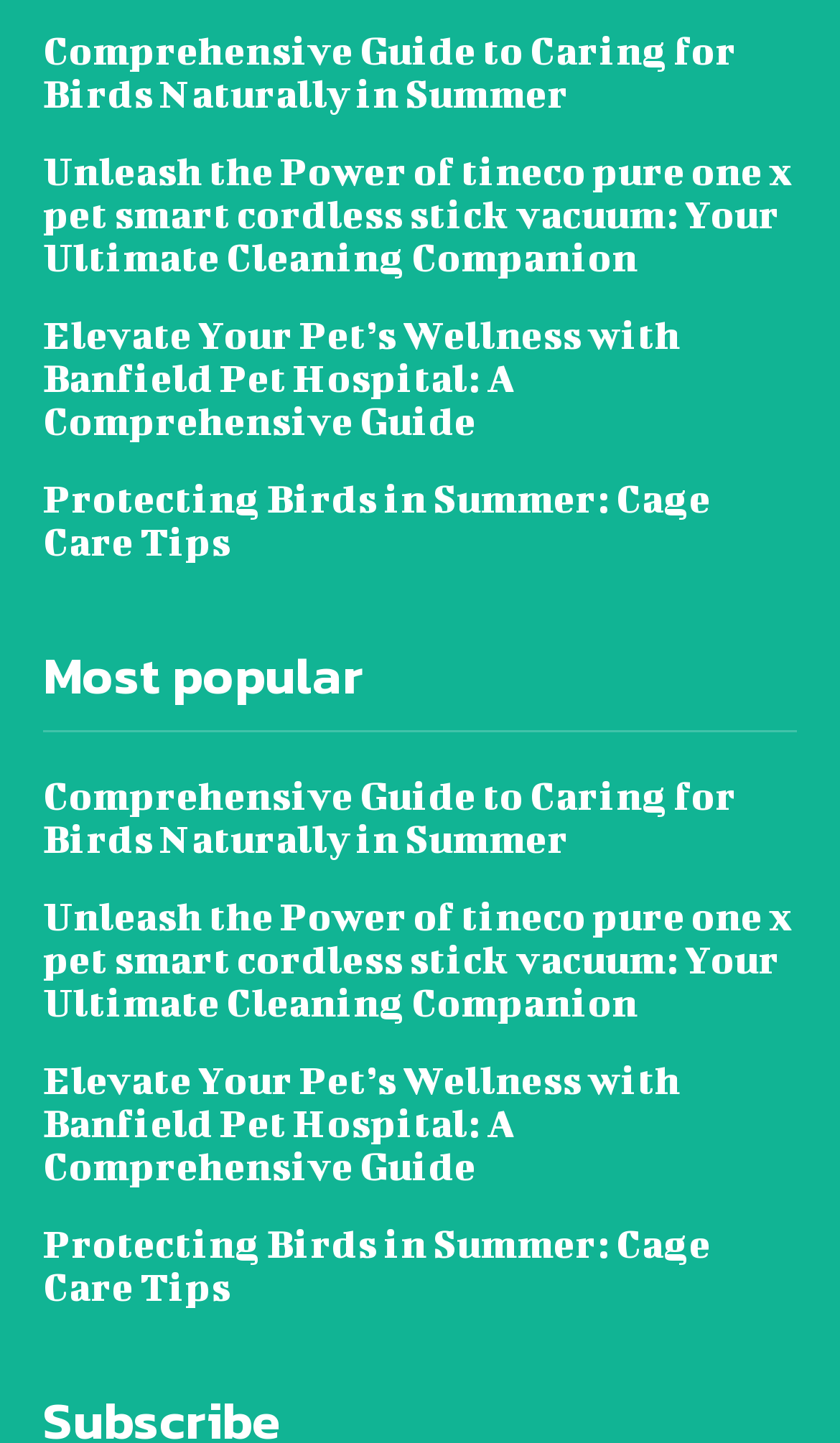Determine the bounding box coordinates of the target area to click to execute the following instruction: "get tips on protecting birds in summer."

[0.051, 0.332, 0.949, 0.391]